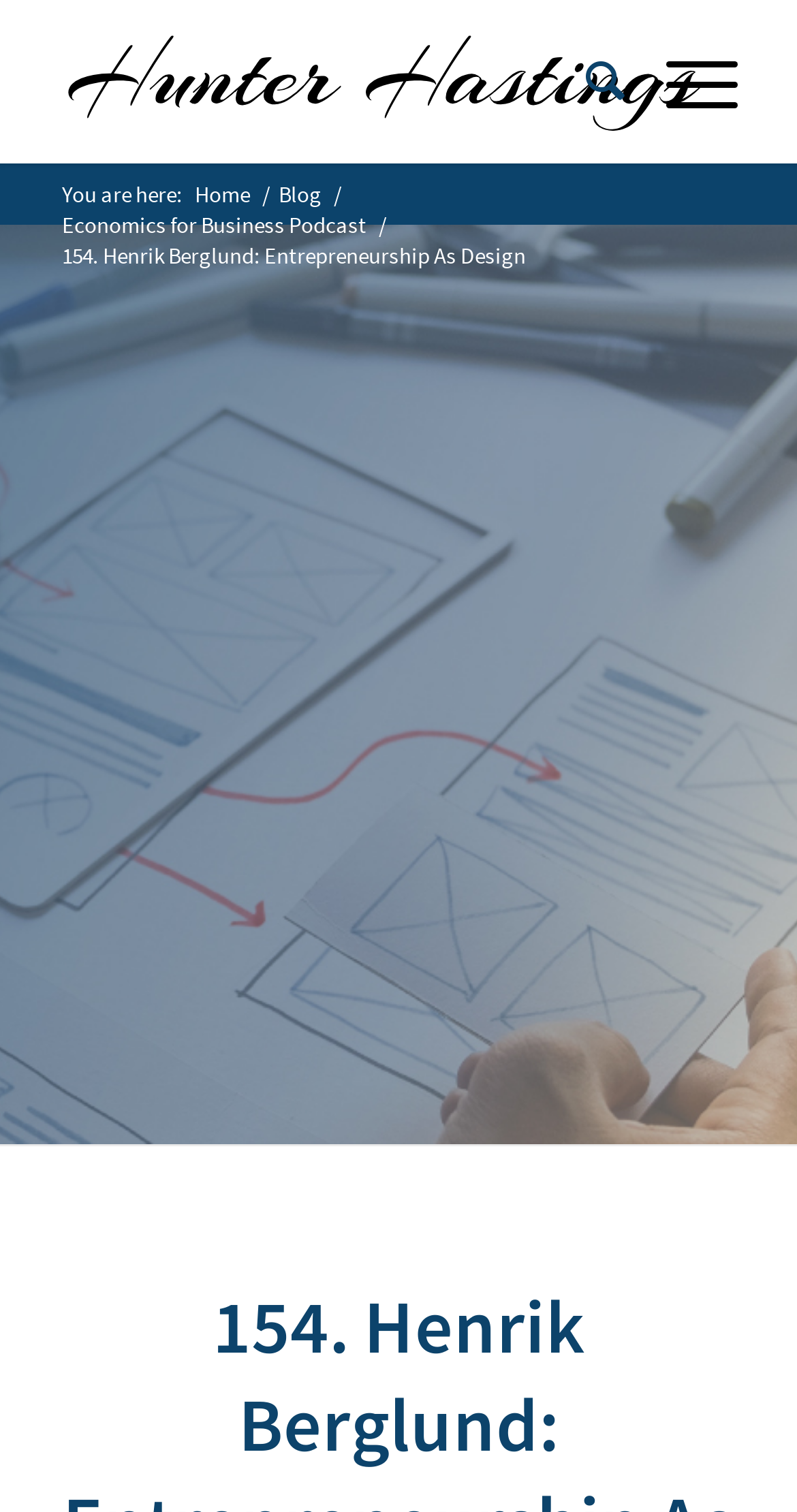Determine the bounding box of the UI element mentioned here: "Economics for Business Podcast". The coordinates must be in the format [left, top, right, bottom] with values ranging from 0 to 1.

[0.07, 0.139, 0.467, 0.159]